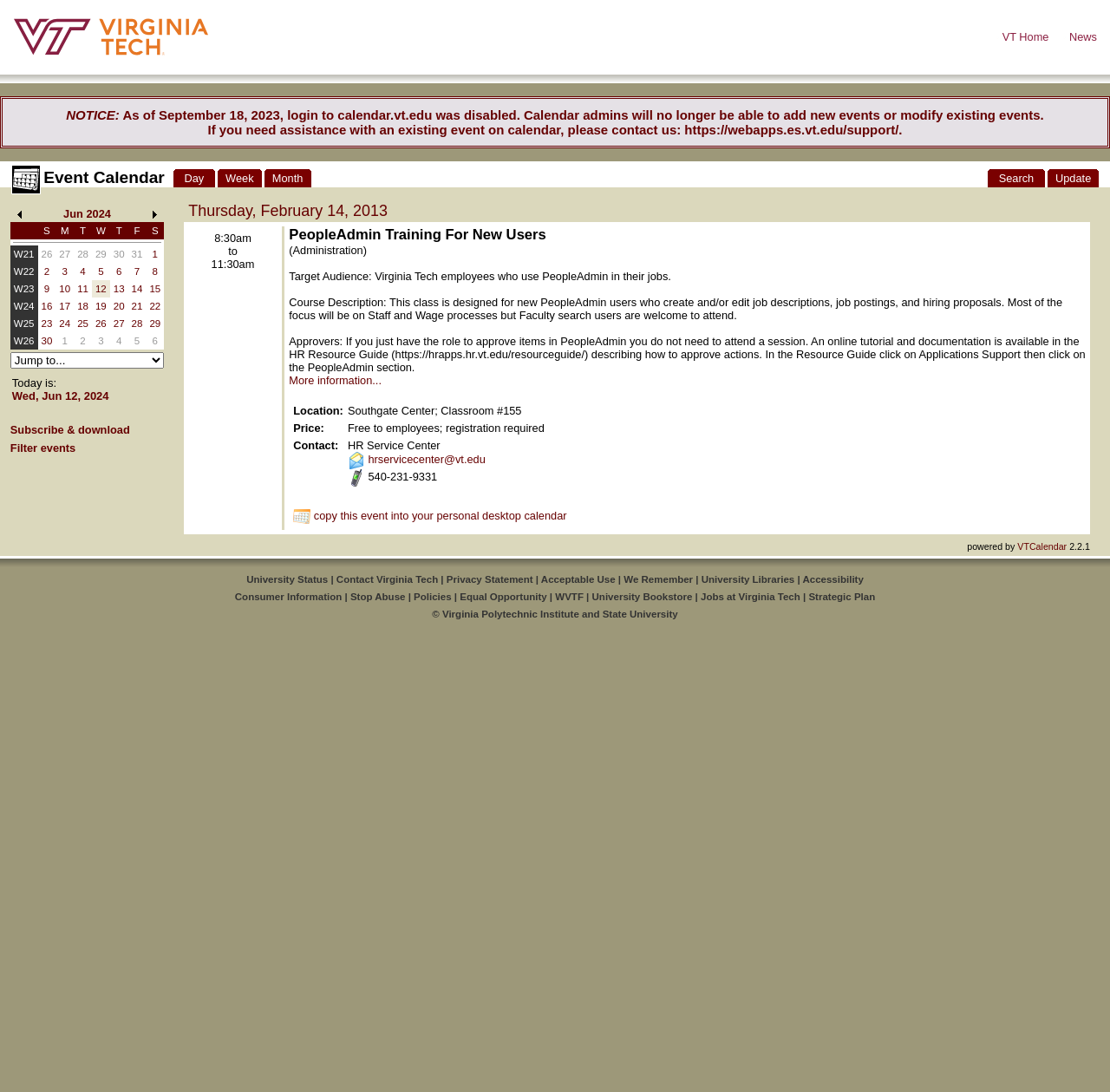Find the bounding box coordinates of the element to click in order to complete the given instruction: "Switch to Day view."

[0.166, 0.157, 0.184, 0.169]